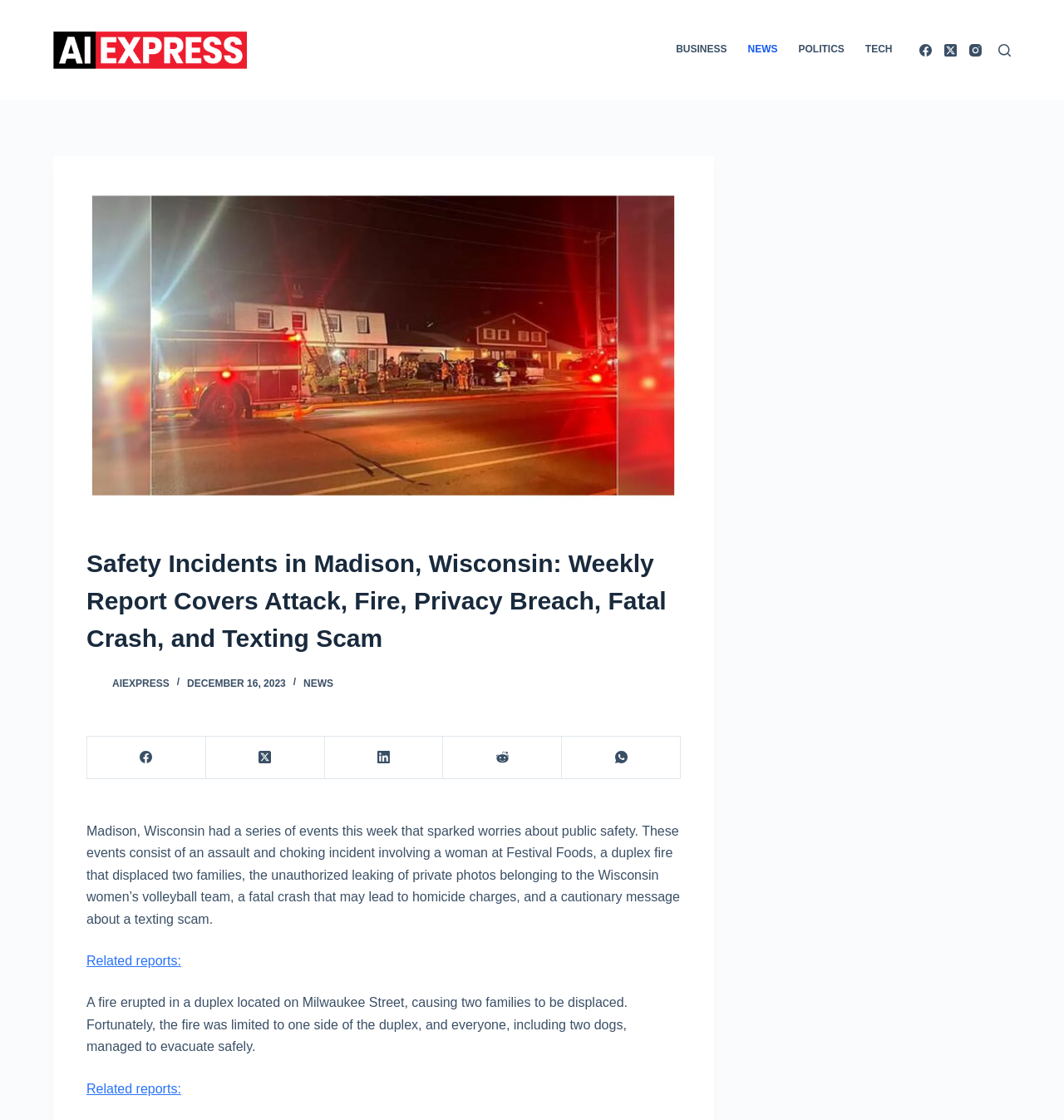Bounding box coordinates must be specified in the format (top-left x, top-left y, bottom-right x, bottom-right y). All values should be floating point numbers between 0 and 1. What are the bounding box coordinates of the UI element described as: Related reports:

[0.081, 0.965, 0.17, 0.978]